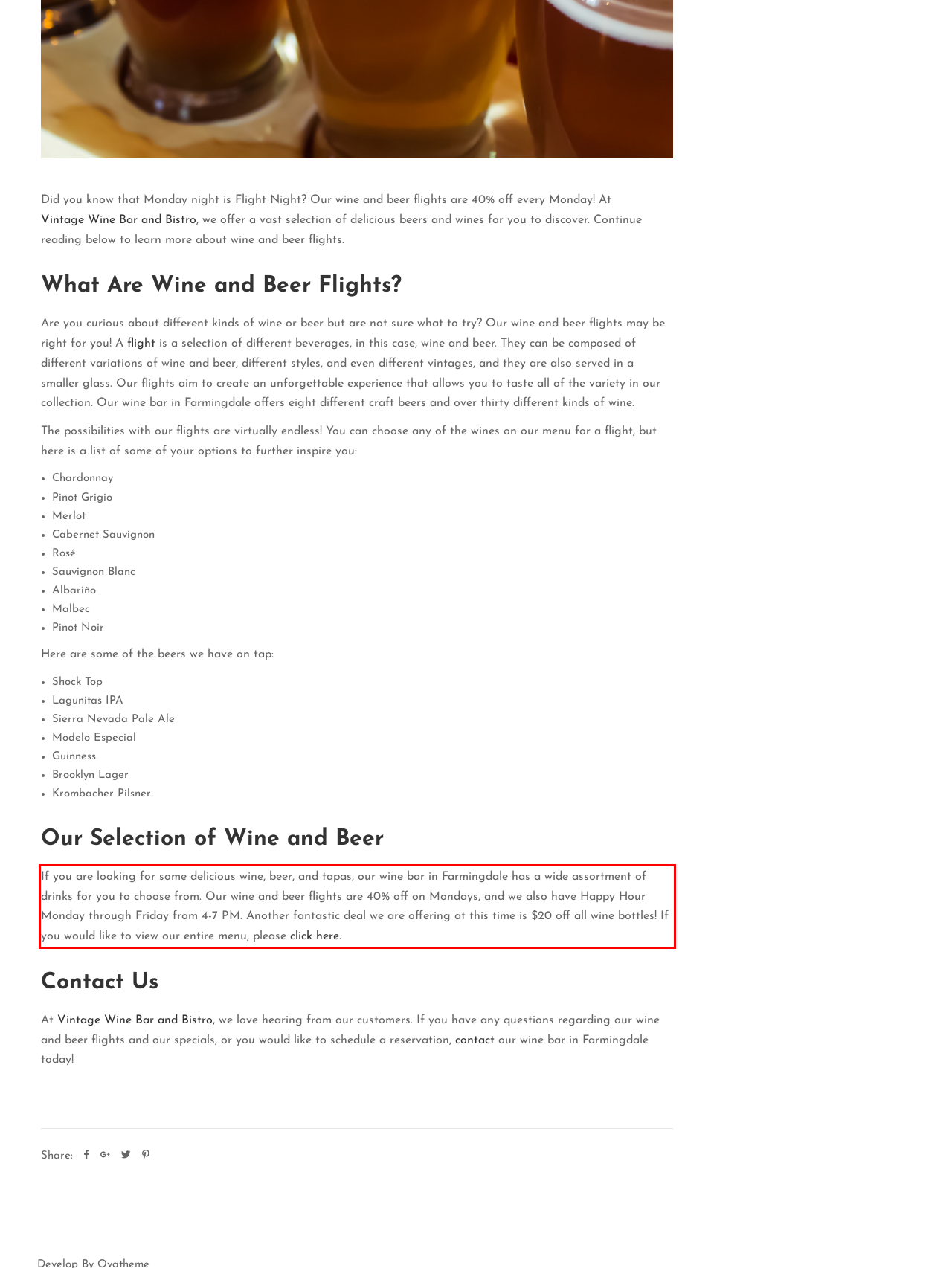You have a screenshot of a webpage with a red bounding box. Use OCR to generate the text contained within this red rectangle.

If you are looking for some delicious wine, beer, and tapas, our wine bar in Farmingdale has a wide assortment of drinks for you to choose from. Our wine and beer flights are 40% off on Mondays, and we also have Happy Hour Monday through Friday from 4-7 PM. Another fantastic deal we are offering at this time is $20 off all wine bottles! If you would like to view our entire menu, please click here.